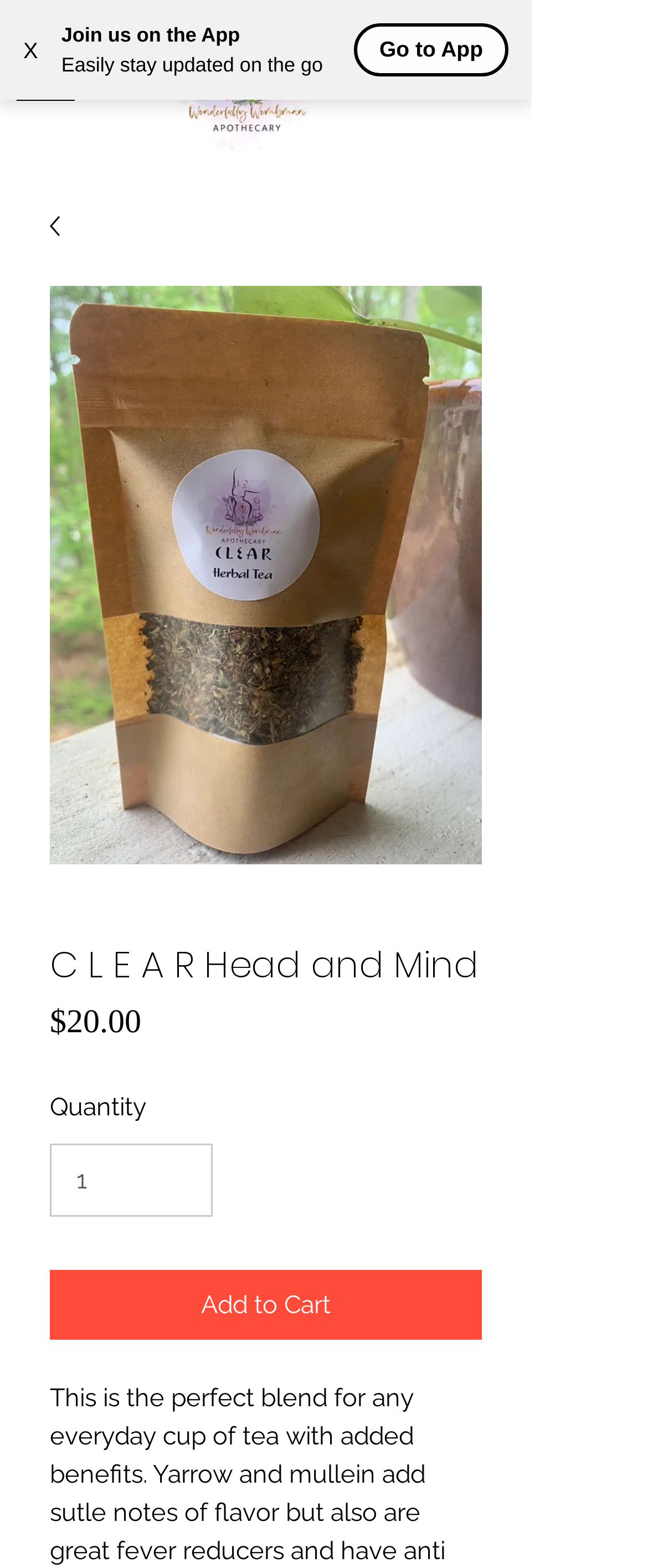What happens when the 'Add to Cart' button is clicked?
Please provide a comprehensive answer based on the visual information in the image.

I inferred the action of the 'Add to Cart' button by its label and common e-commerce website design patterns, which suggests that when the button is clicked, the product will be added to the user's shopping cart.